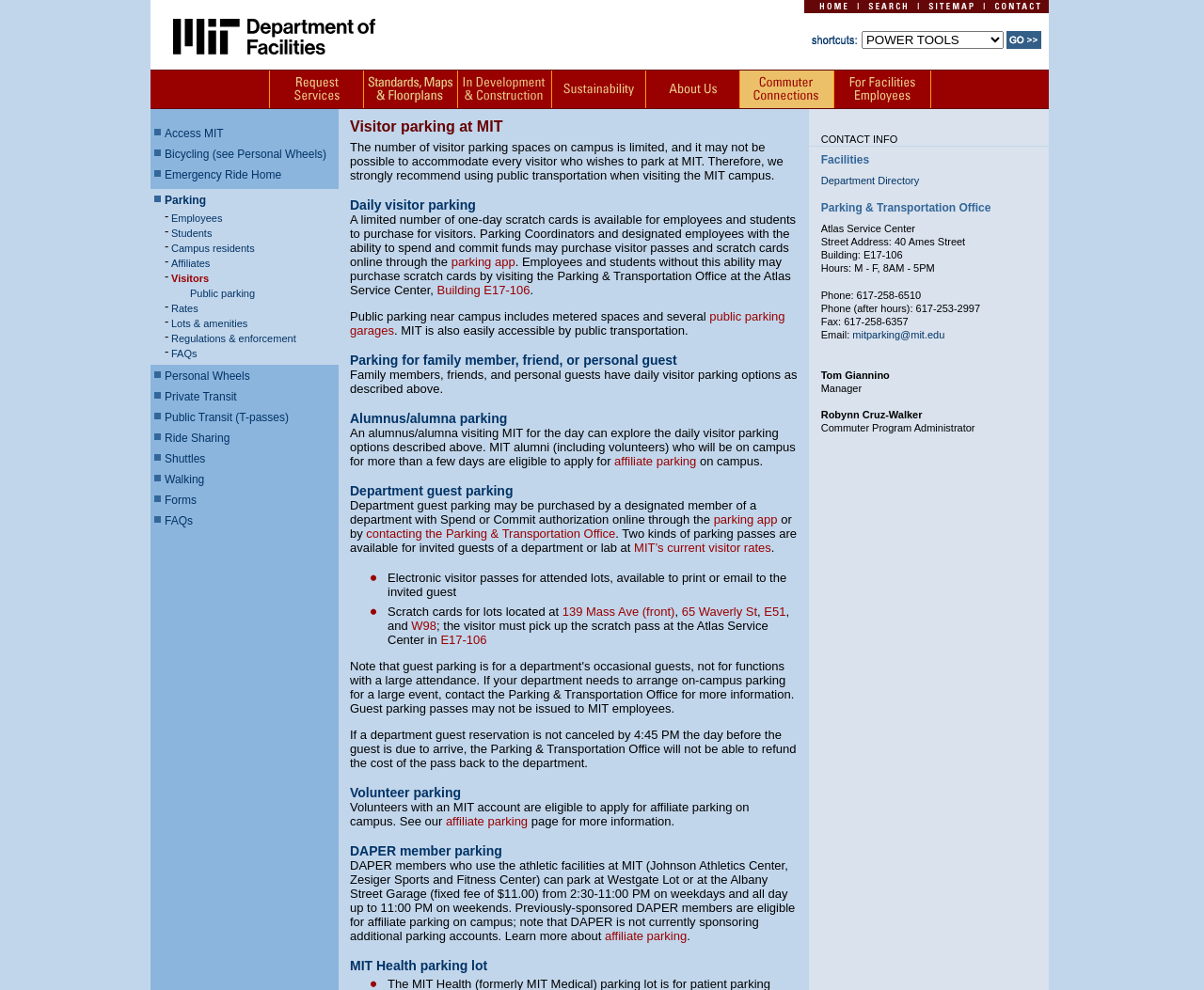What are the options available in the top navigation bar?
From the image, provide a succinct answer in one word or a short phrase.

Home, Search, Sitemap, Contact, Shortcuts